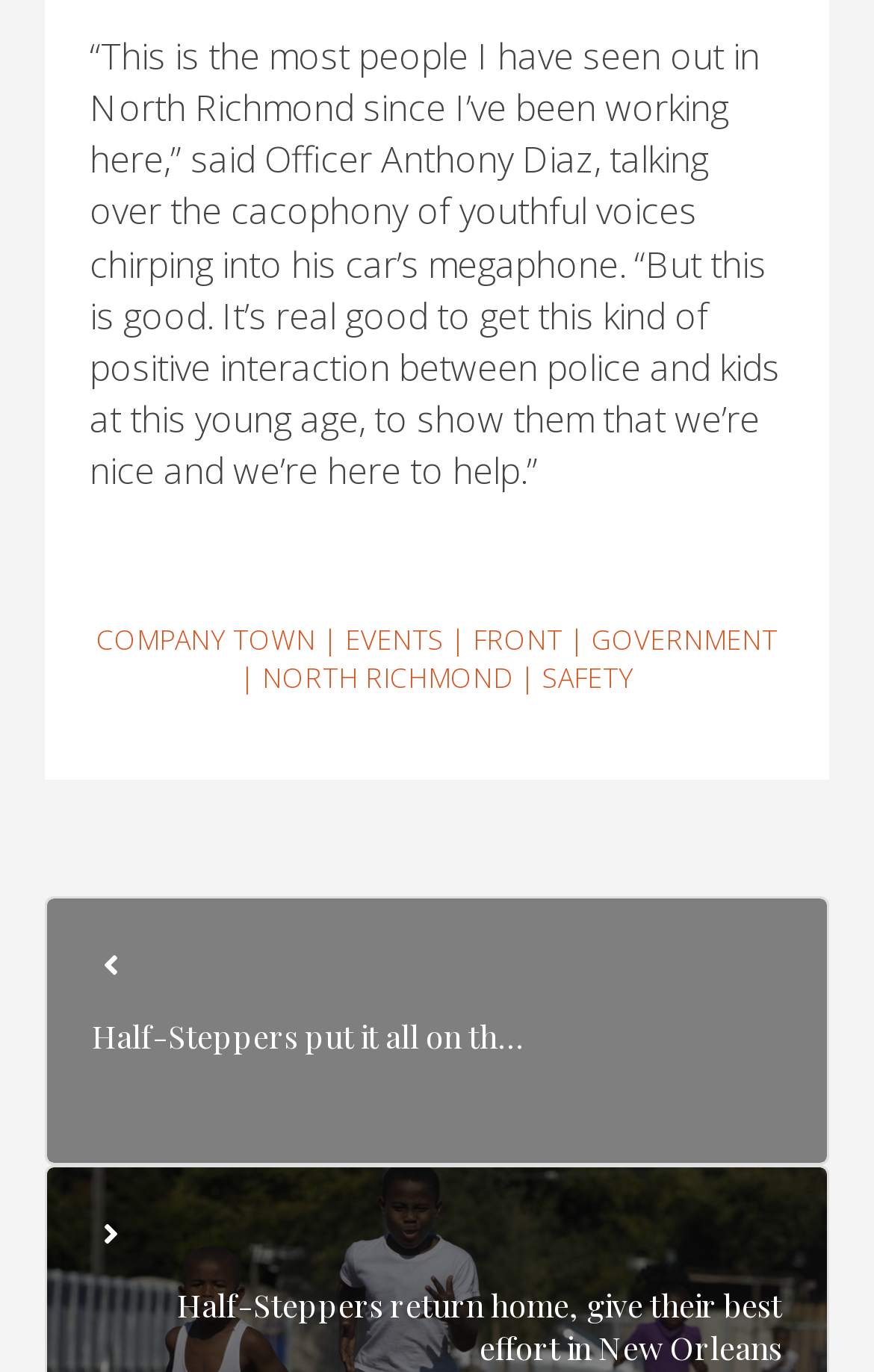Answer the question using only a single word or phrase: 
What is Officer Anthony Diaz talking about?

Positive interaction